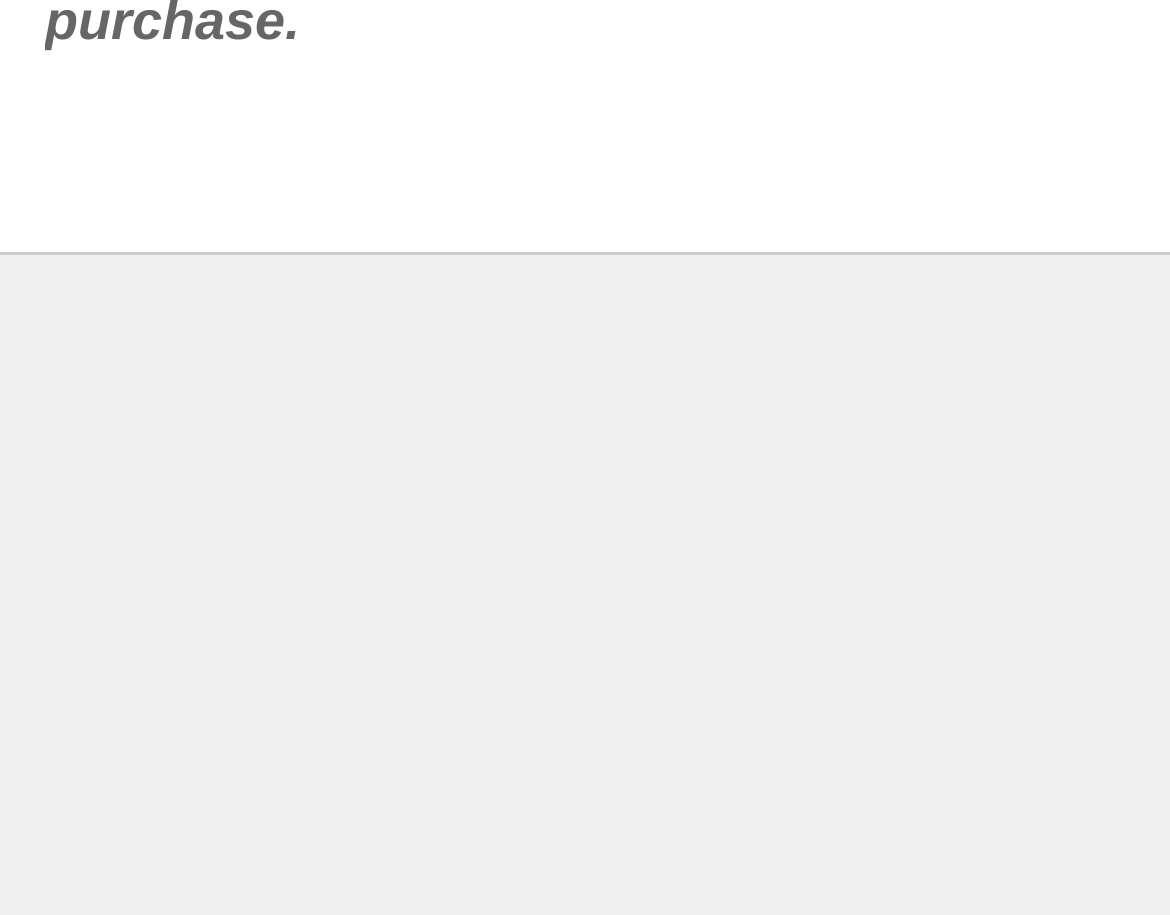Locate the bounding box coordinates of the item that should be clicked to fulfill the instruction: "Go to Caribbean Islands".

[0.038, 0.509, 0.487, 0.625]